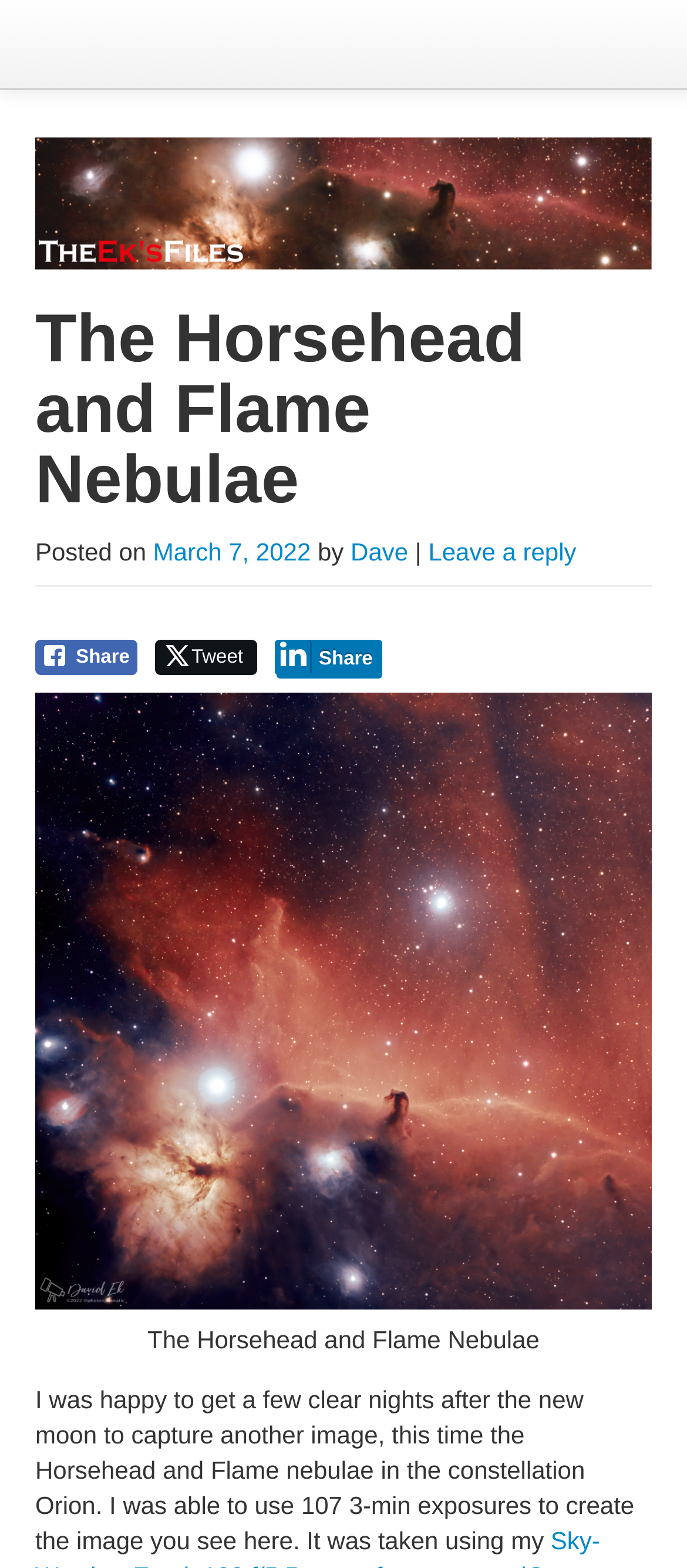Could you locate the bounding box coordinates for the section that should be clicked to accomplish this task: "View the image details".

[0.051, 0.815, 0.949, 0.833]